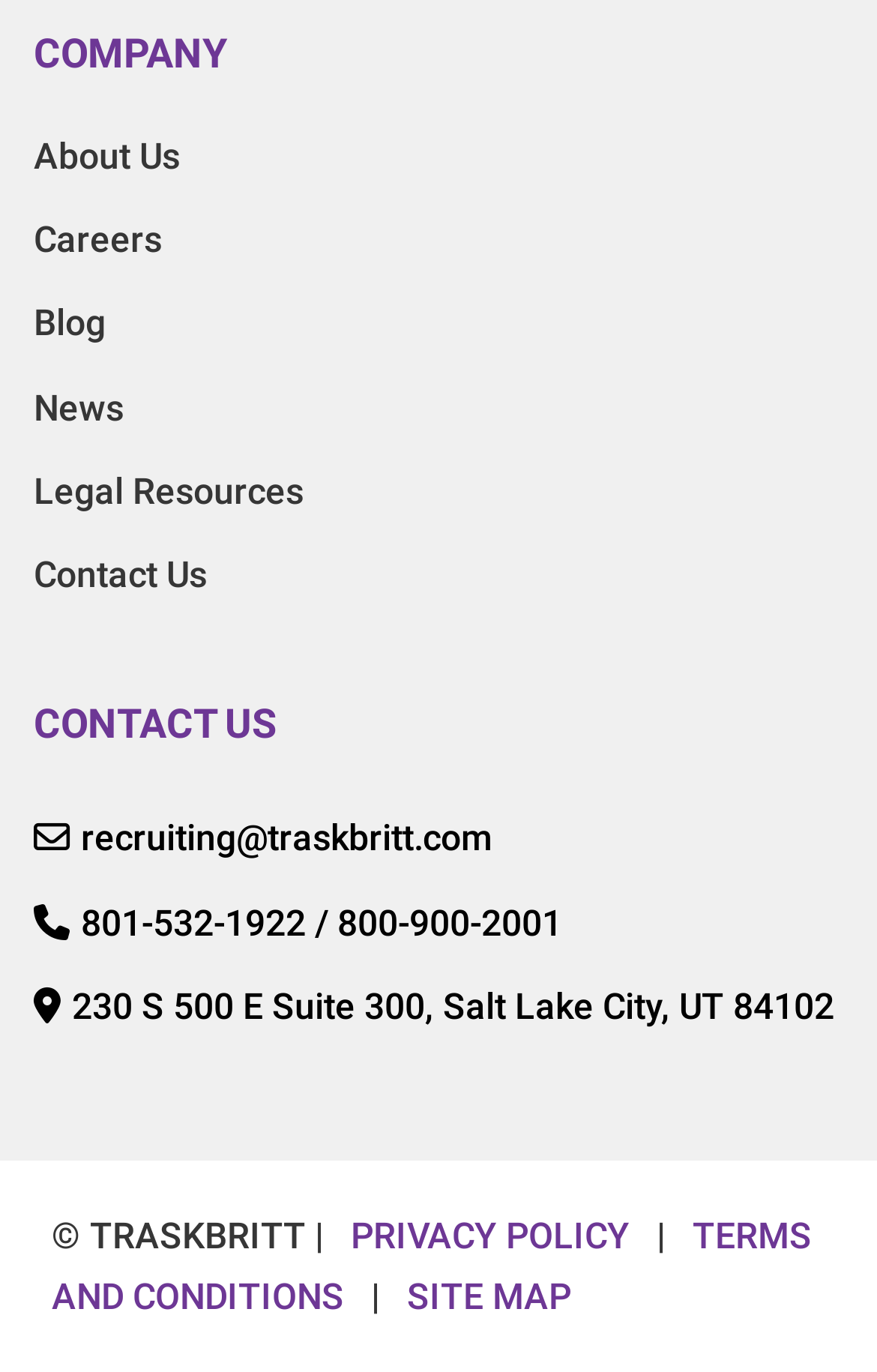How many links are there in the top navigation menu?
Answer the question with a single word or phrase, referring to the image.

6